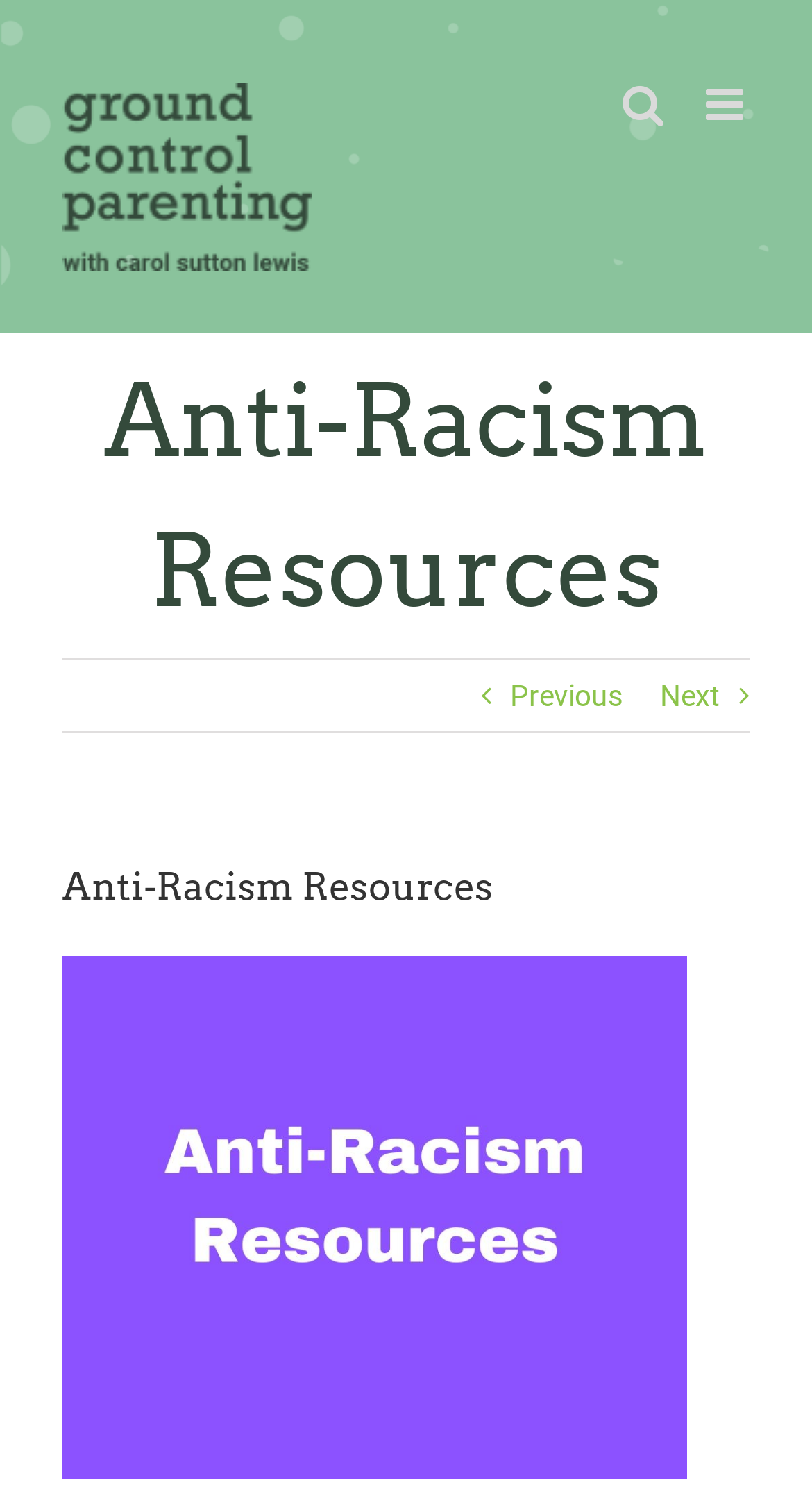Using the webpage screenshot and the element description aria-label="Toggle mobile menu", determine the bounding box coordinates. Specify the coordinates in the format (top-left x, top-left y, bottom-right x, bottom-right y) with values ranging from 0 to 1.

[0.869, 0.055, 0.923, 0.085]